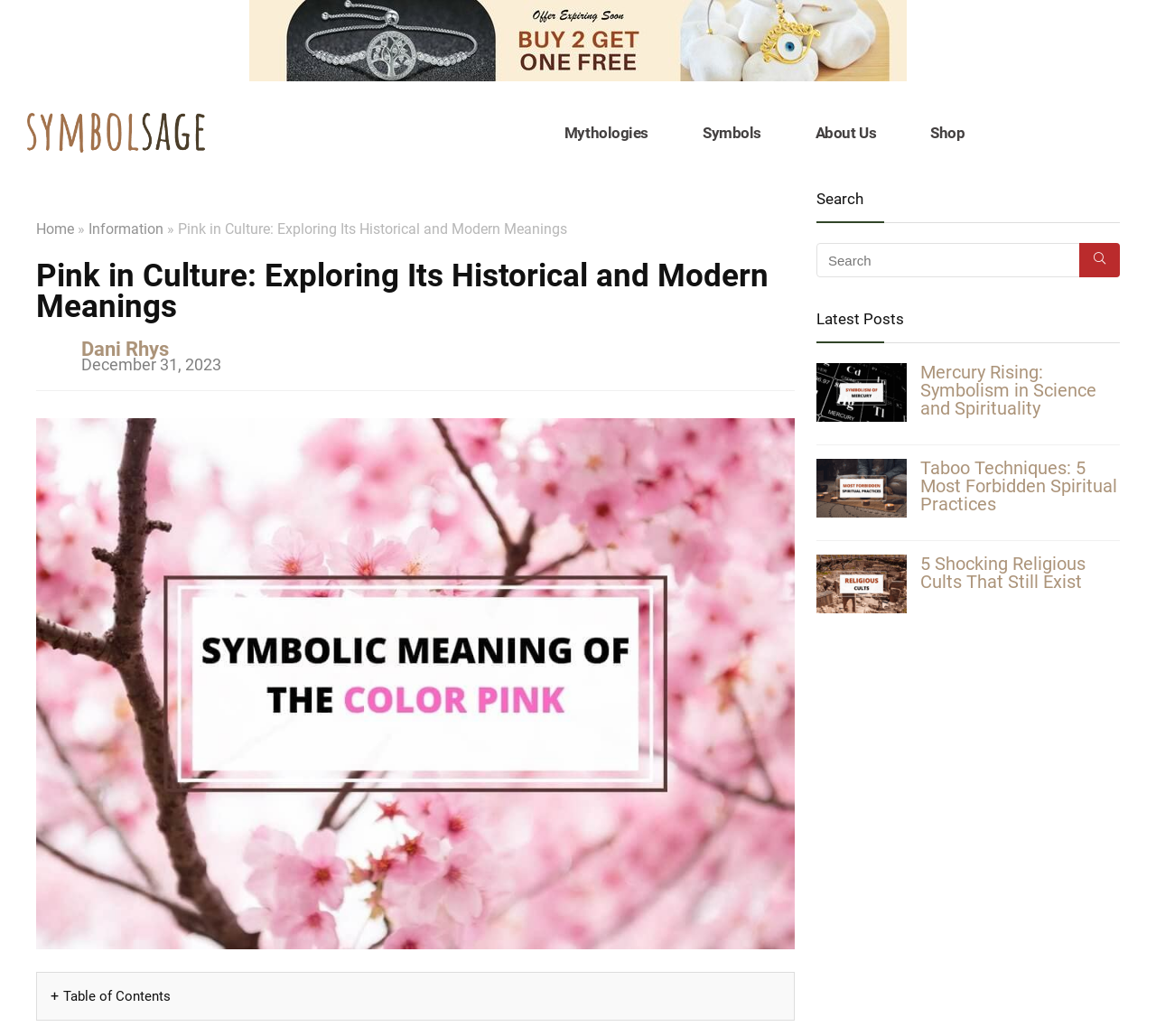Create an elaborate caption for the webpage.

The webpage is about the symbolism of the color pink in culture, with a focus on its historical and modern meanings. At the top, there is a banner with a sale promotion, accompanied by an image. Below the banner, there is a navigation menu with links to "Mythologies", "Symbols", "About Us", and "Shop". 

To the left of the navigation menu, there is a logo of "Symbol Sage" (SS) and a link to the "Home" page. Below the logo, there is a heading that reads "Pink in Culture: Exploring Its Historical and Modern Meanings". 

On the left side of the page, there is an author's name, "Dani Rhys", accompanied by a small image. Below the author's name, there is a date, "December 31, 2023". 

The main content of the page is an article about the symbolic meaning of the color pink, accompanied by a large image. The article has a table of contents at the bottom. 

On the right side of the page, there is a search bar with a button. Below the search bar, there are three article previews with headings, images, and links to the full articles. The headings of the articles are "Mercury Rising: Symbolism in Science and Spirituality", "Taboo Techniques: 5 Most Forbidden Spiritual Practices", and "5 Shocking Religious Cults That Still Exist".